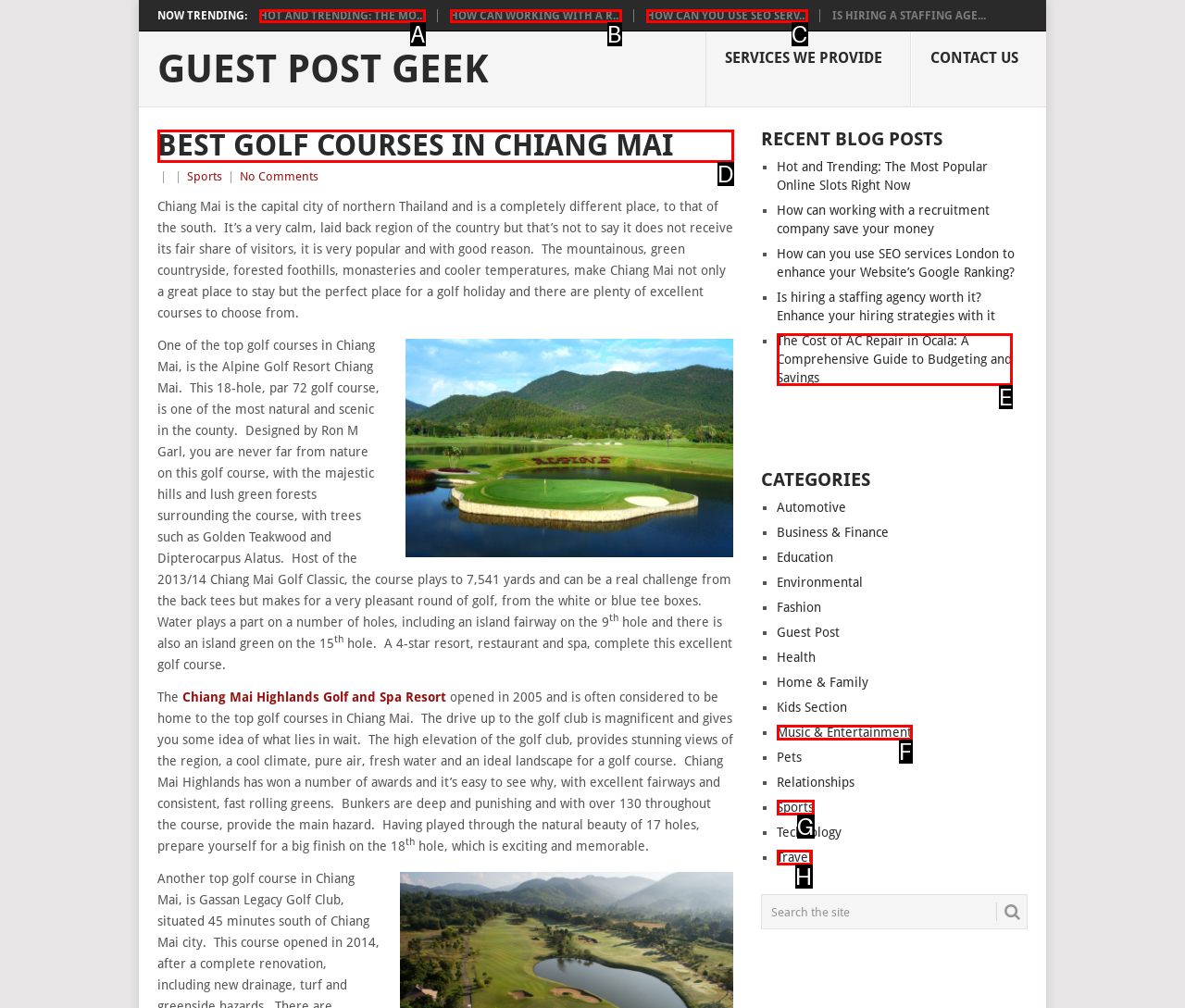Please indicate which option's letter corresponds to the task: Read the 'BEST GOLF COURSES IN CHIANG MAI' article by examining the highlighted elements in the screenshot.

D